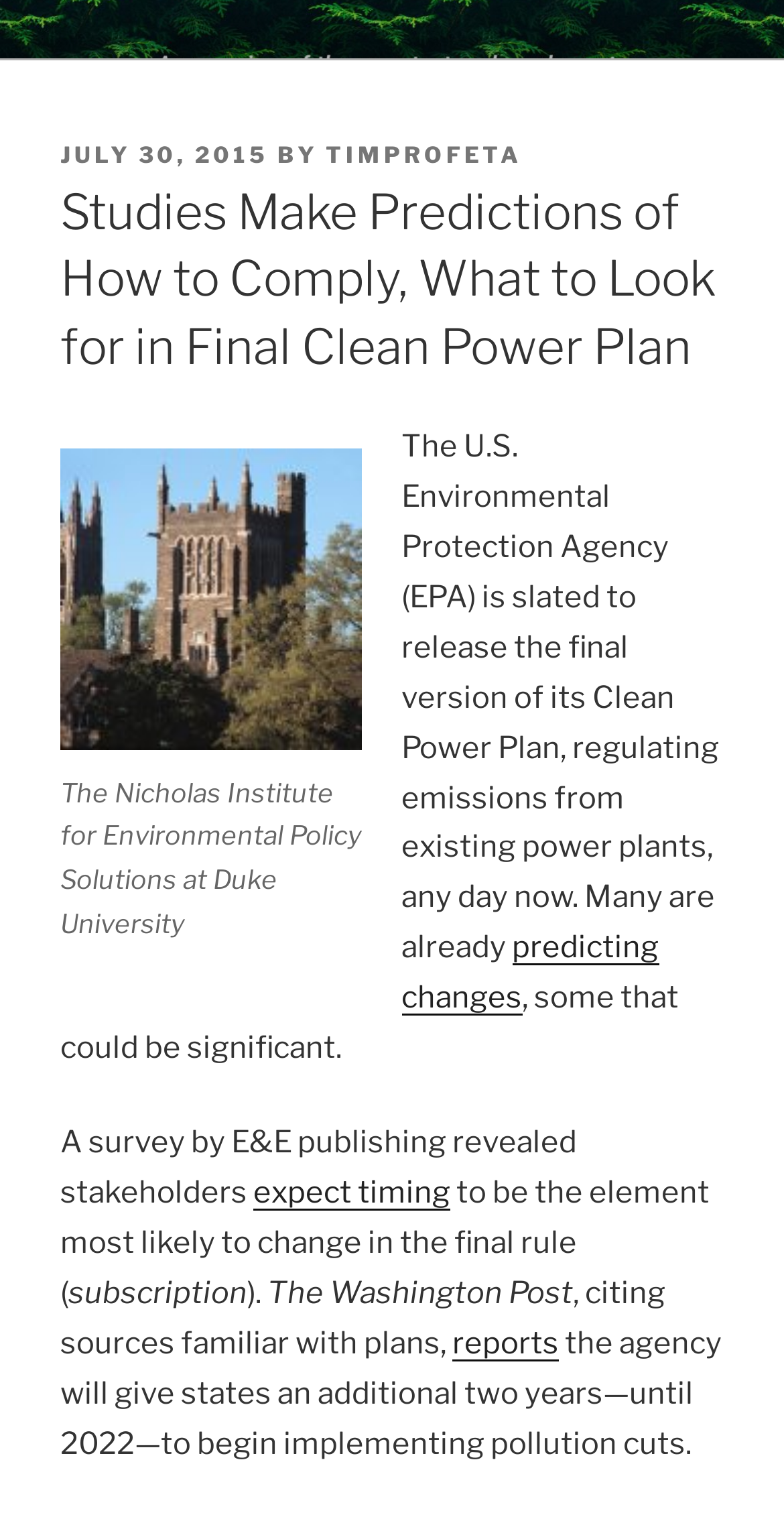Can you give a detailed response to the following question using the information from the image? What is the expected change in the final rule?

I found the expected change in the final rule by reading the text which mentions a survey by E&E publishing and states that stakeholders expect timing to be the element most likely to change in the final rule.